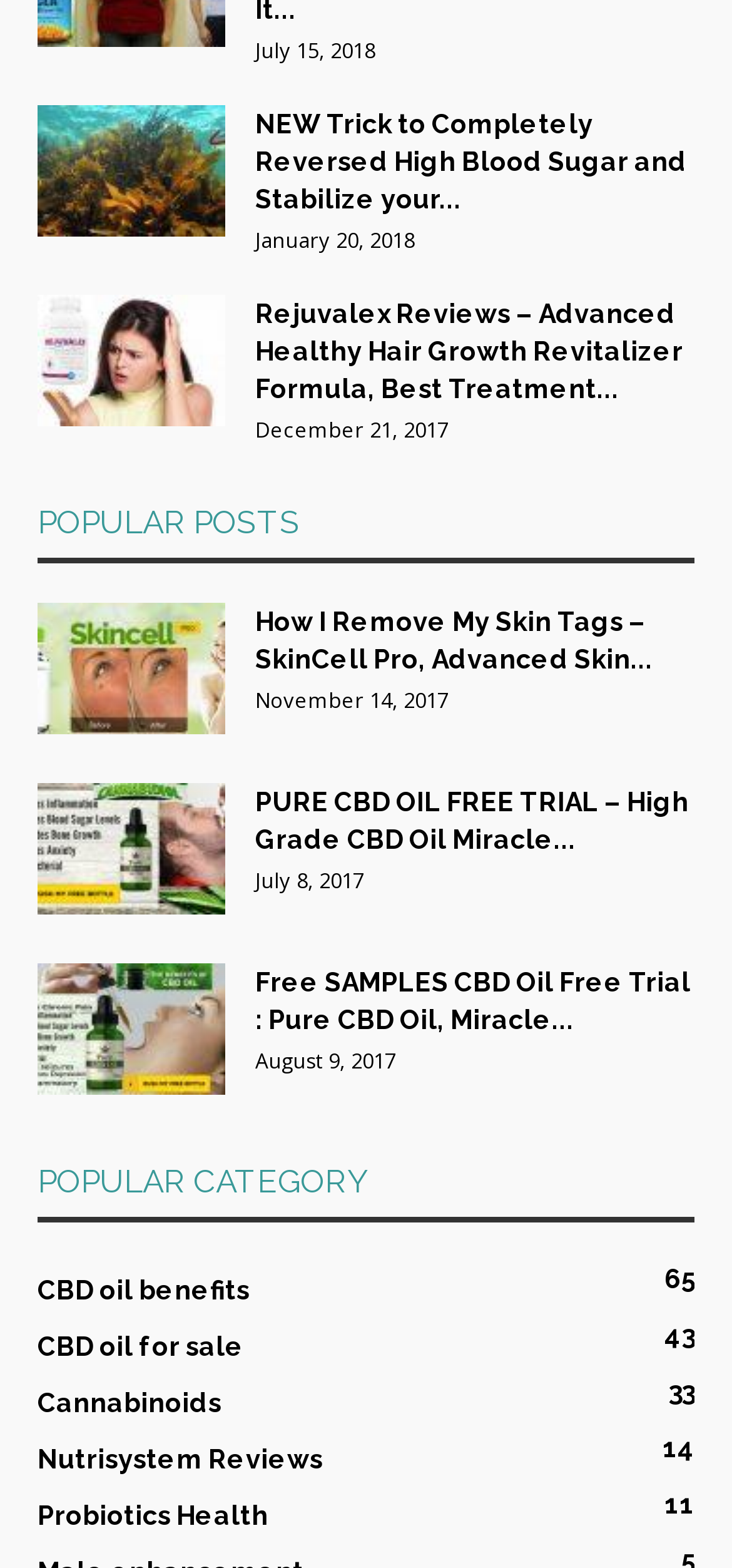Identify the bounding box of the HTML element described as: "CBD oil benefits65".

[0.051, 0.813, 0.341, 0.832]